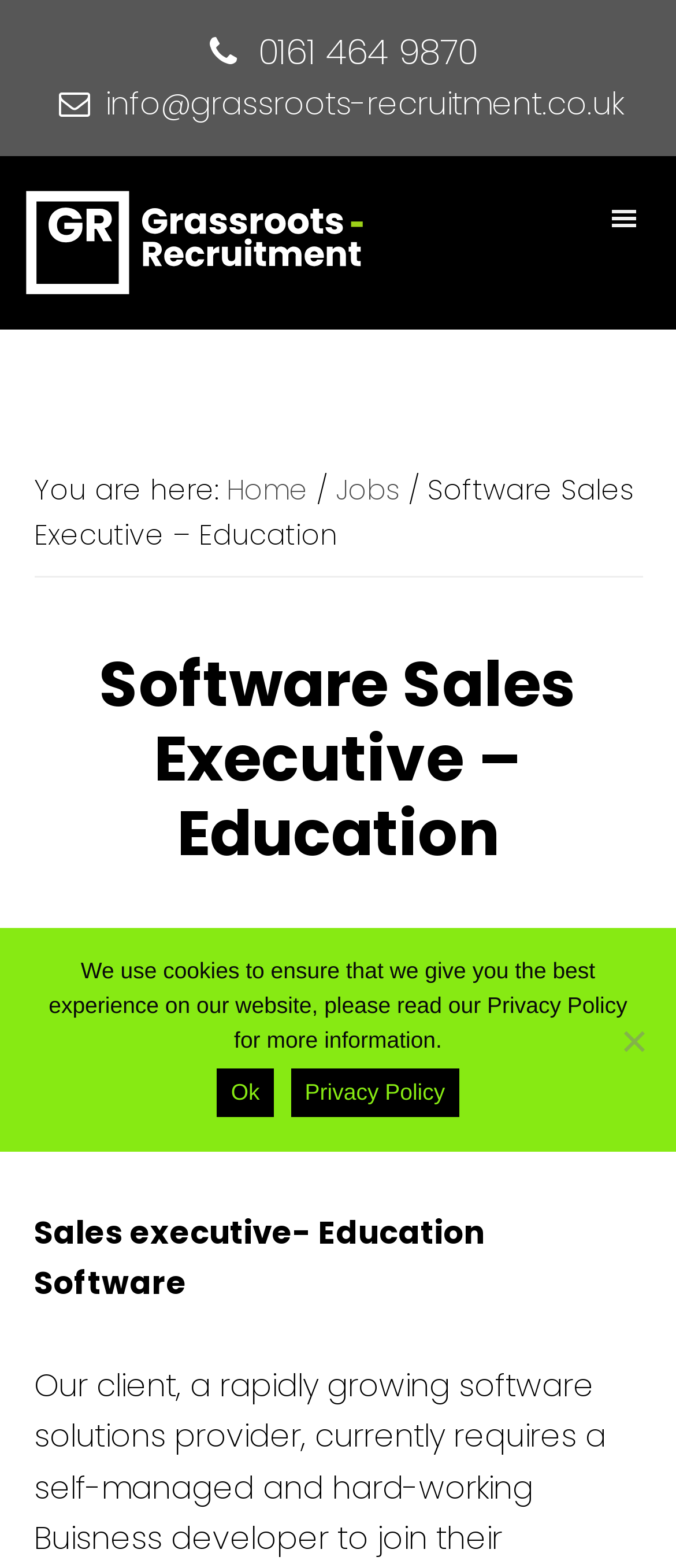What is the name of the recruitment agency?
Look at the image and respond with a one-word or short phrase answer.

Grassroots Recruitment